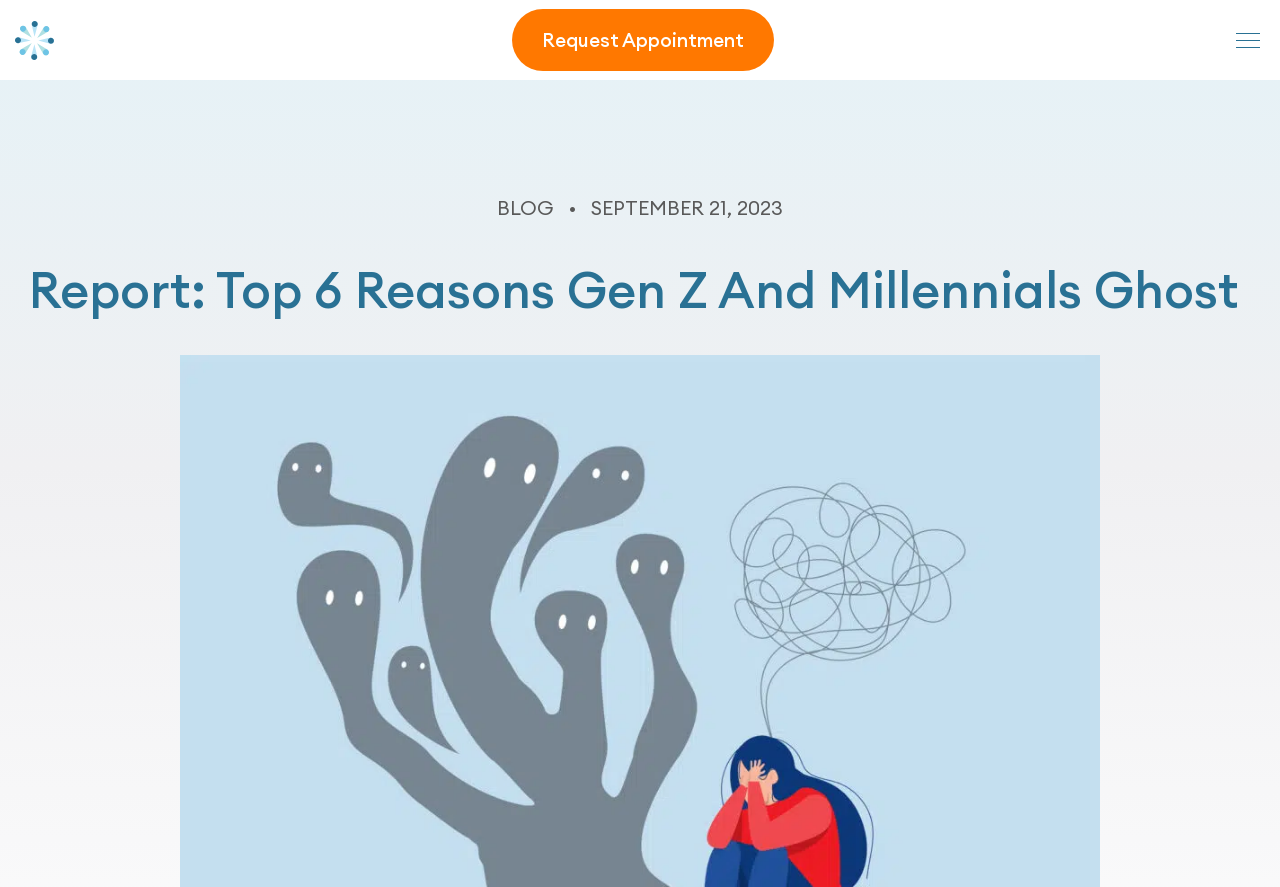Please identify the primary heading on the webpage and return its text.

Report: Top 6 Reasons Gen Z And Millennials Ghost 